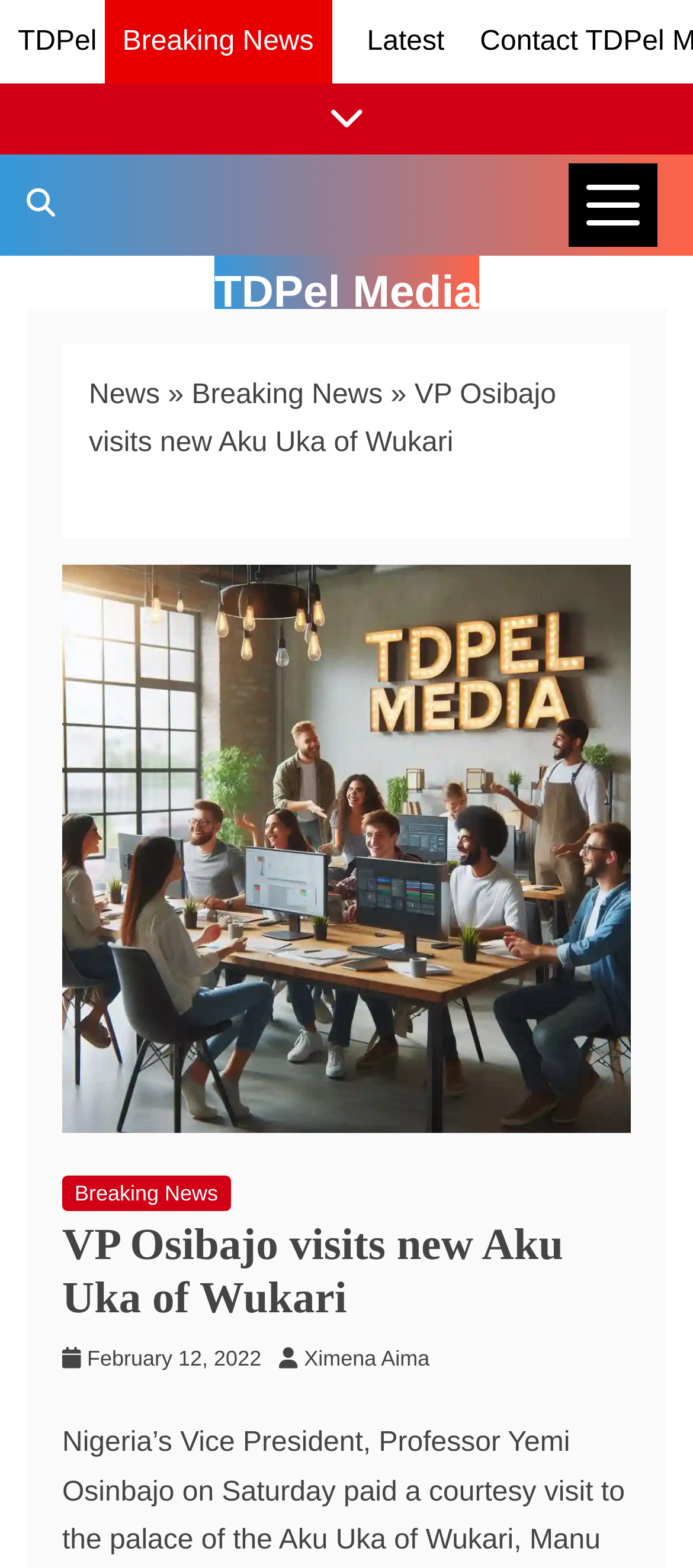What is the main image about?
Respond with a short answer, either a single word or a phrase, based on the image.

VP Osibajo visits new Aku Uka of Wukari